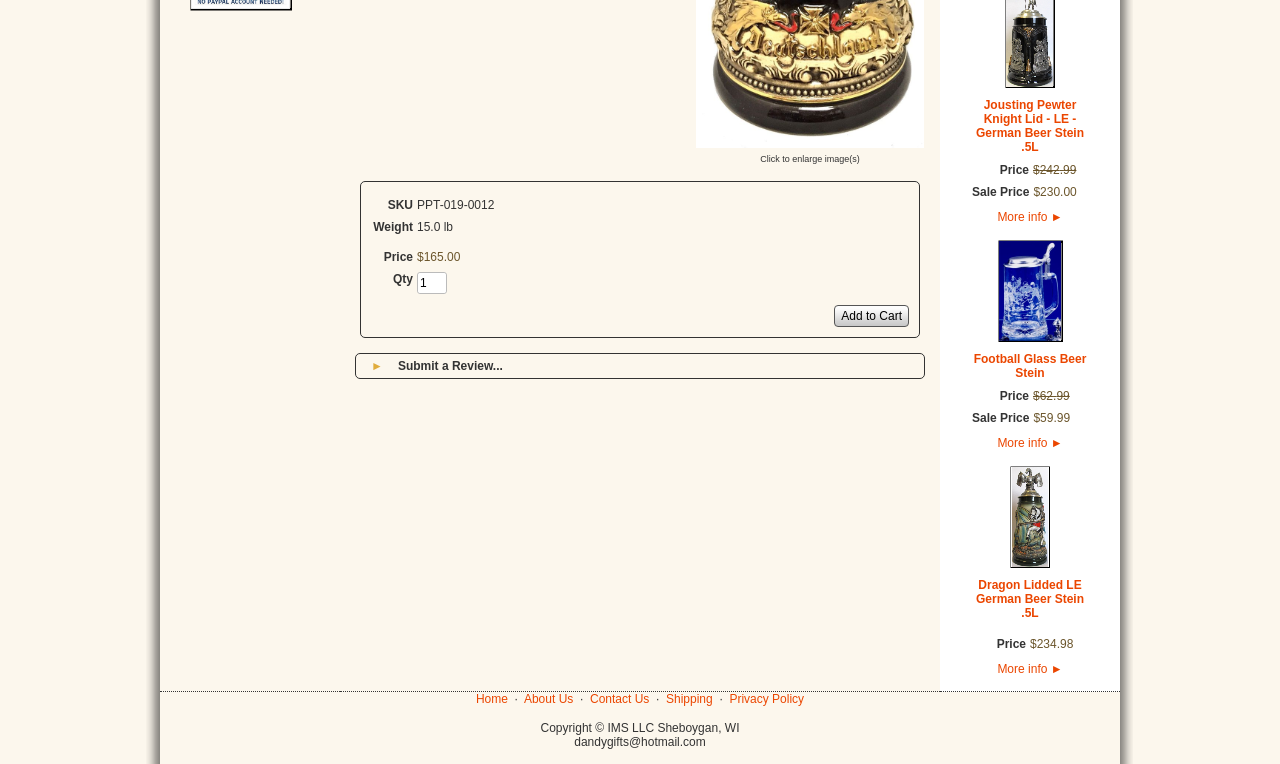Determine the bounding box for the UI element that matches this description: "input value="1" name="quantity_661323286" value="1"".

[0.327, 0.357, 0.348, 0.384]